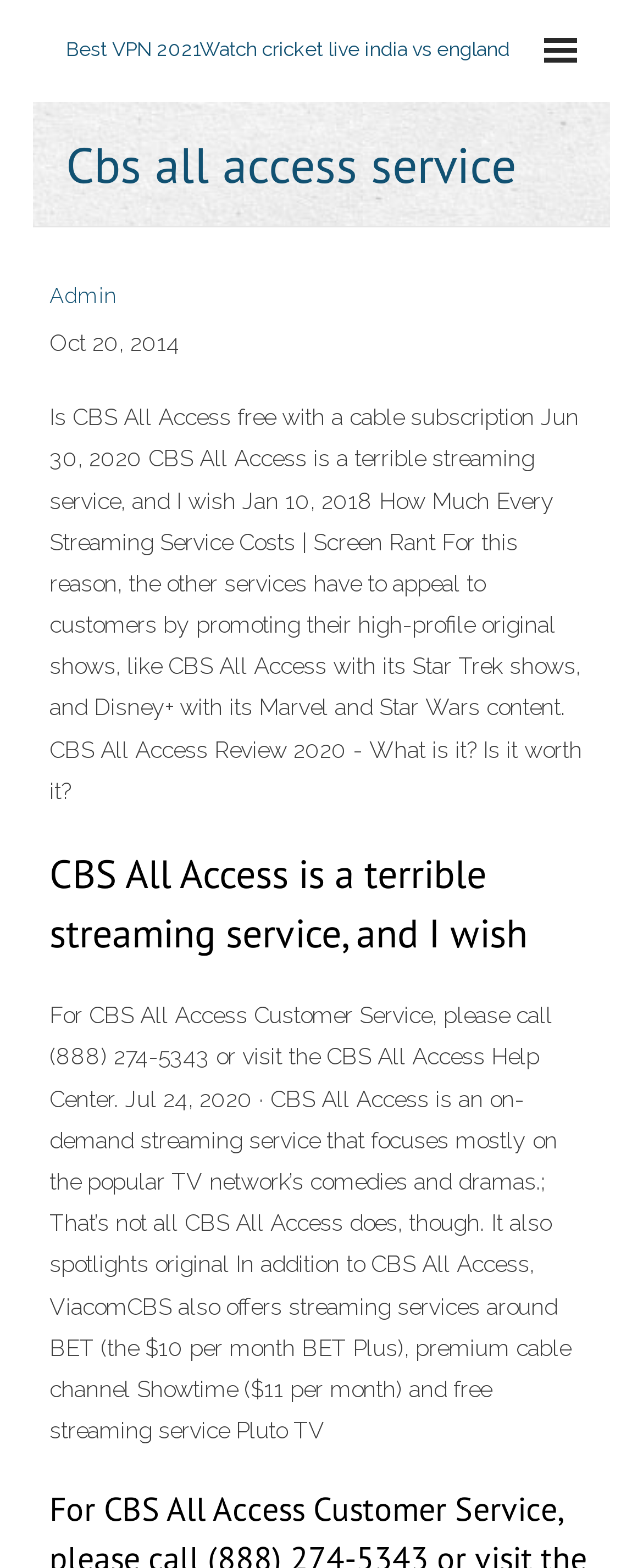Find the bounding box coordinates corresponding to the UI element with the description: "Admin". The coordinates should be formatted as [left, top, right, bottom], with values as floats between 0 and 1.

[0.077, 0.18, 0.182, 0.196]